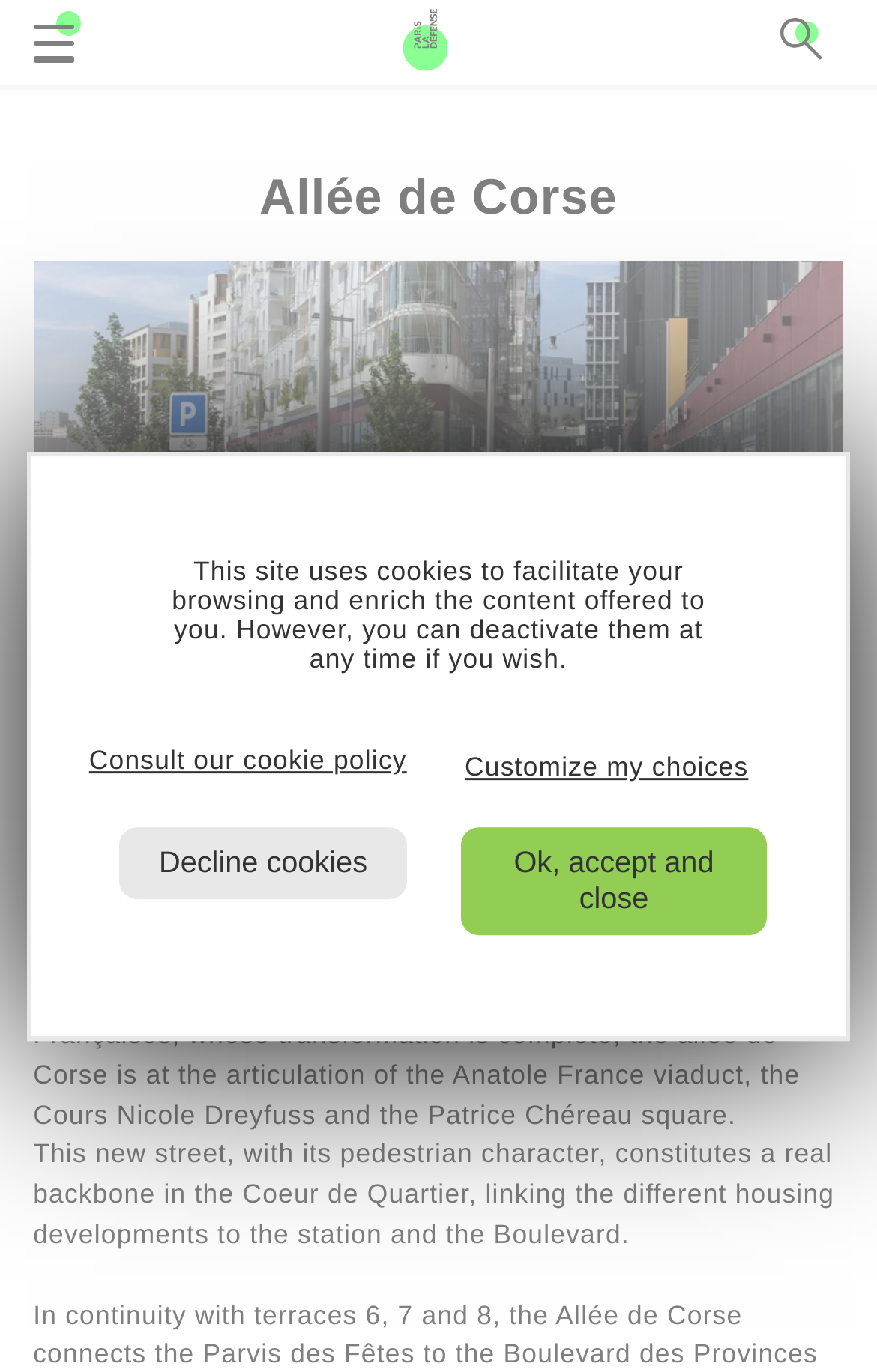What is the relationship between the Allée de Corse and the Boulevard des Provinces Françaises?
Based on the image content, provide your answer in one word or a short phrase.

Continuity